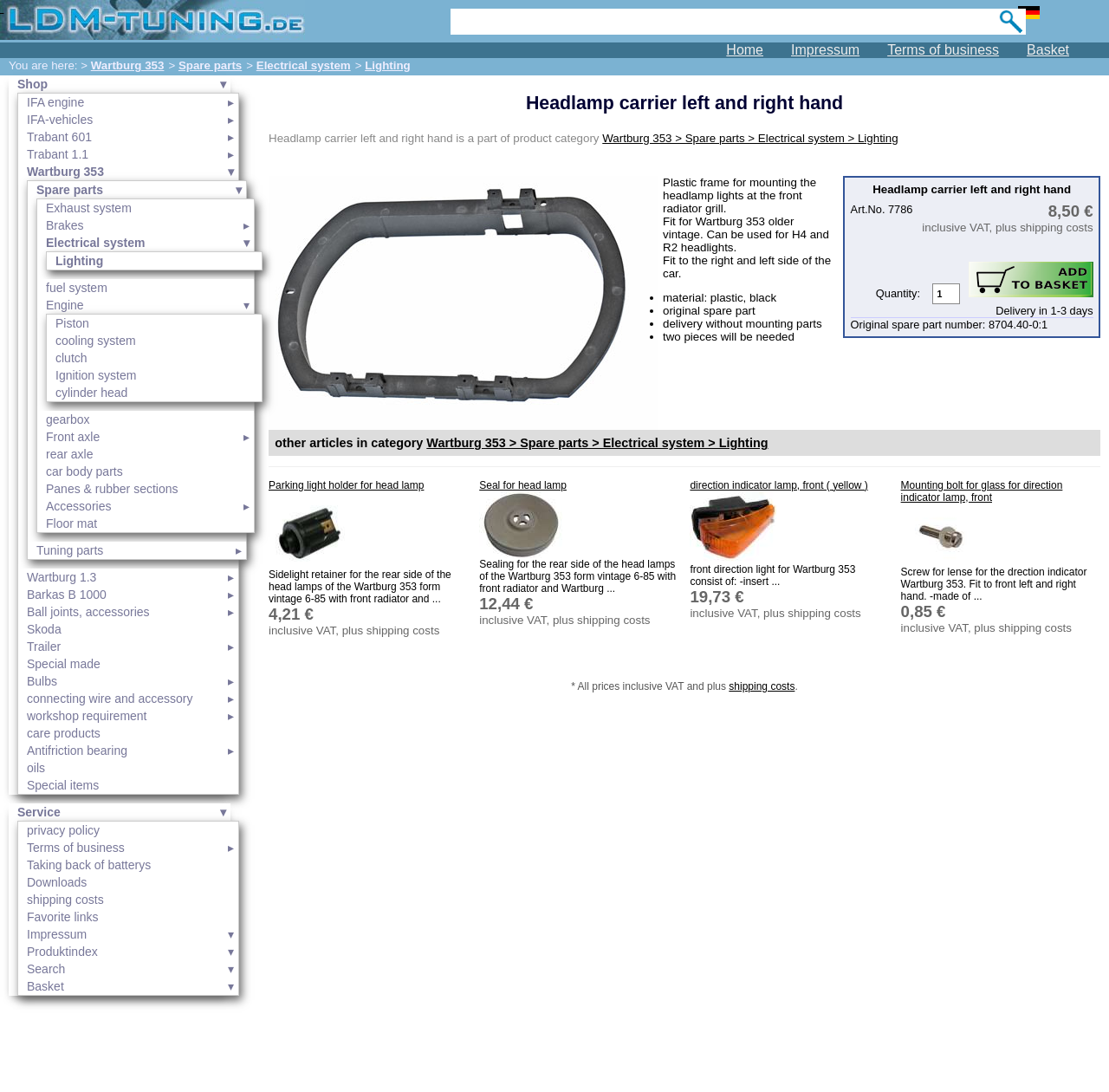Please determine and provide the text content of the webpage's heading.

Headlamp carrier left and right hand